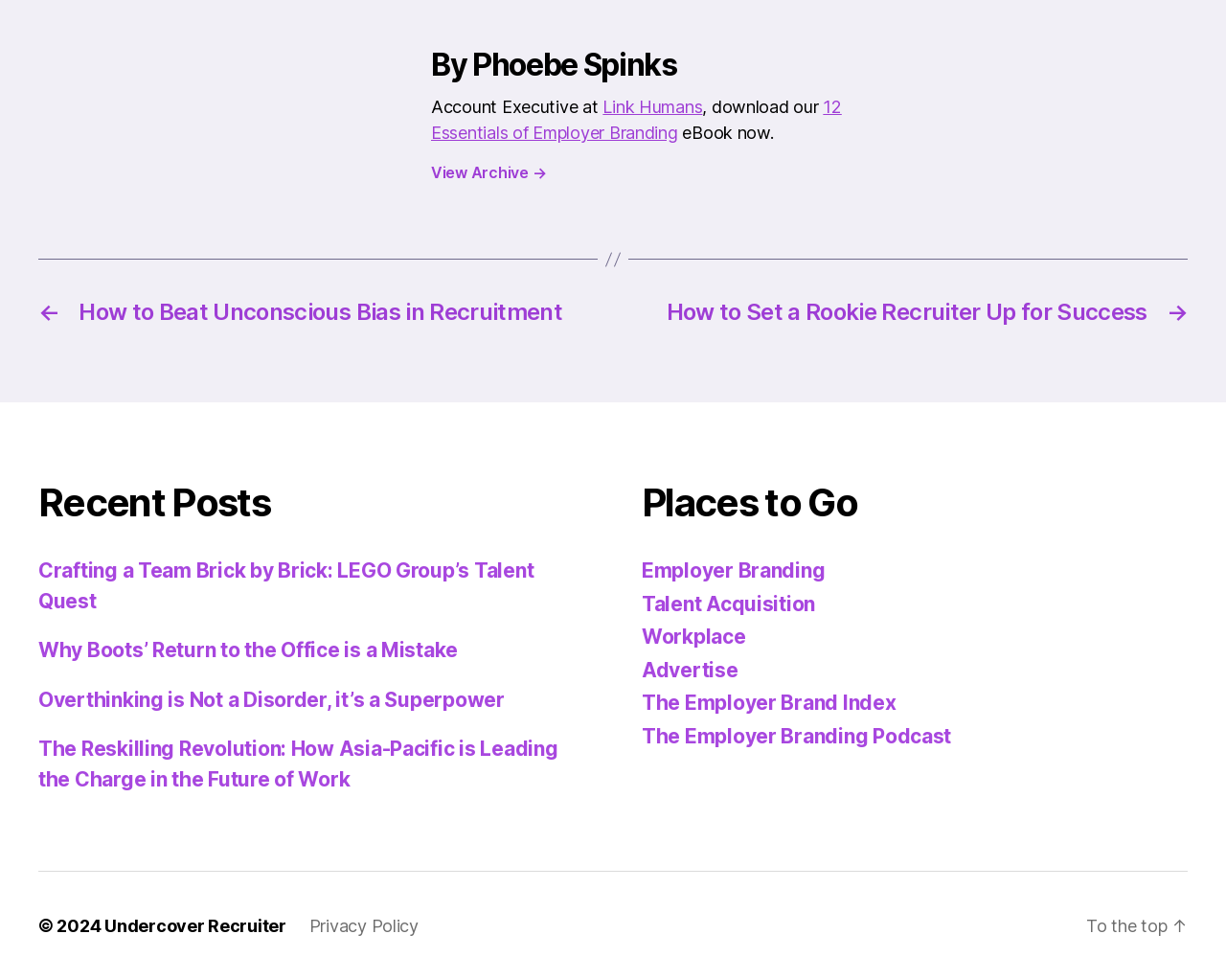What are the categories under 'Places to Go'?
Look at the image and answer the question with a single word or phrase.

Employer Branding, Talent Acquisition, Workplace, Advertise, The Employer Brand Index, The Employer Branding Podcast